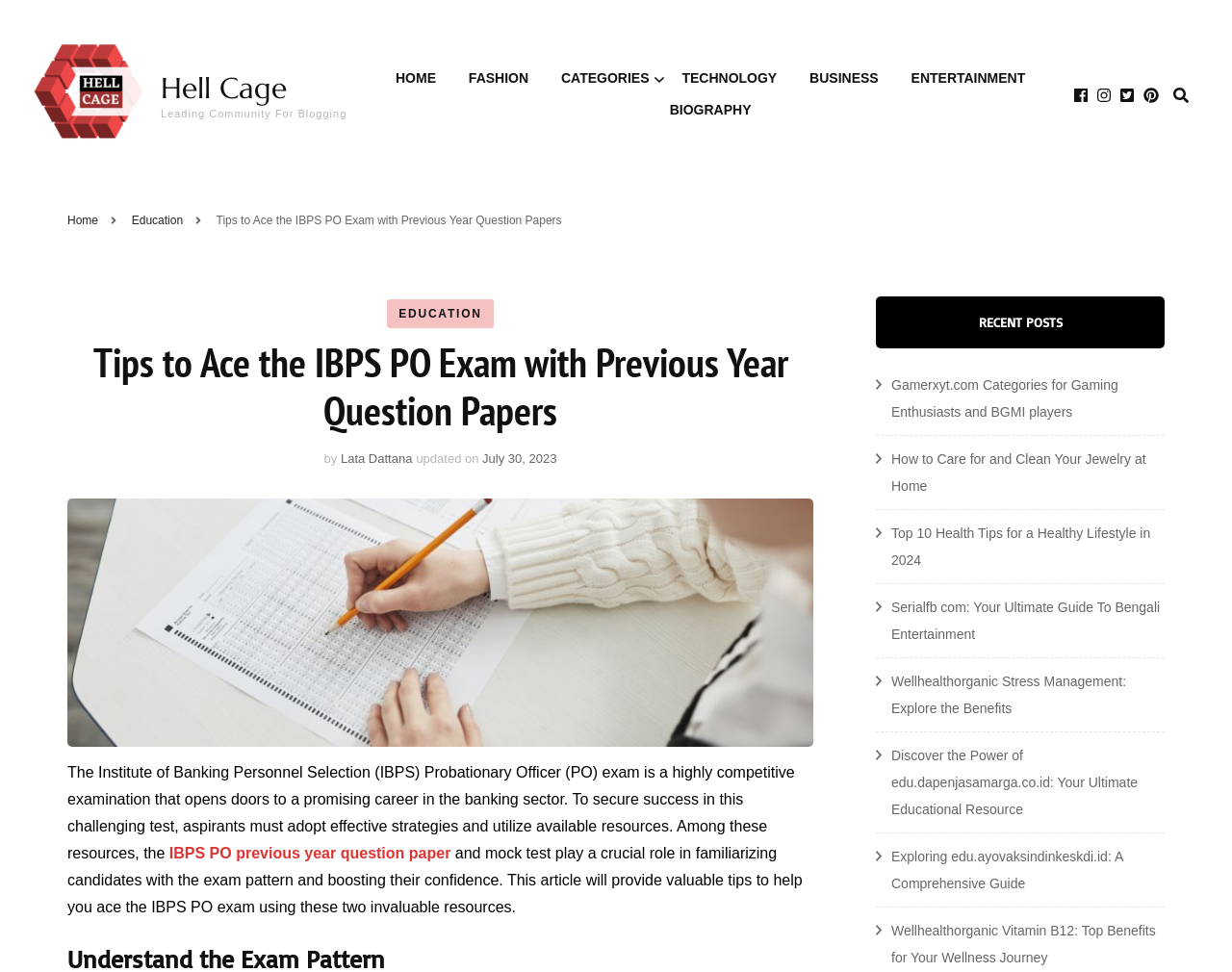Find the coordinates for the bounding box of the element with this description: "July 30, 2023June 7, 2023".

[0.391, 0.464, 0.452, 0.479]